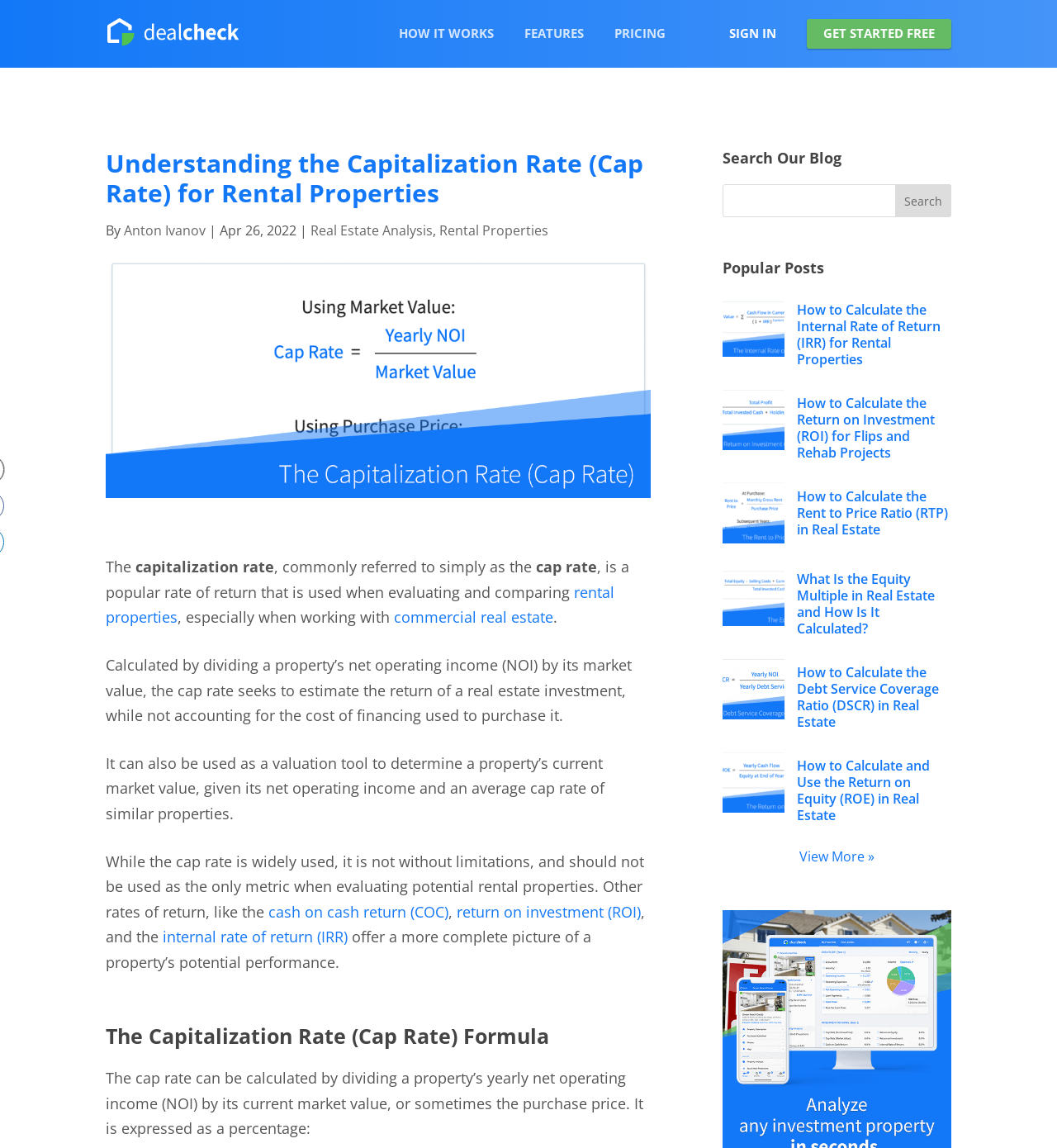What is the purpose of the cap rate?
Use the information from the image to give a detailed answer to the question.

The cap rate seeks to estimate the return of a real estate investment, while not accounting for the cost of financing used to purchase it. It can also be used as a valuation tool to determine a property’s current market value, given its net operating income and an average cap rate of similar properties.